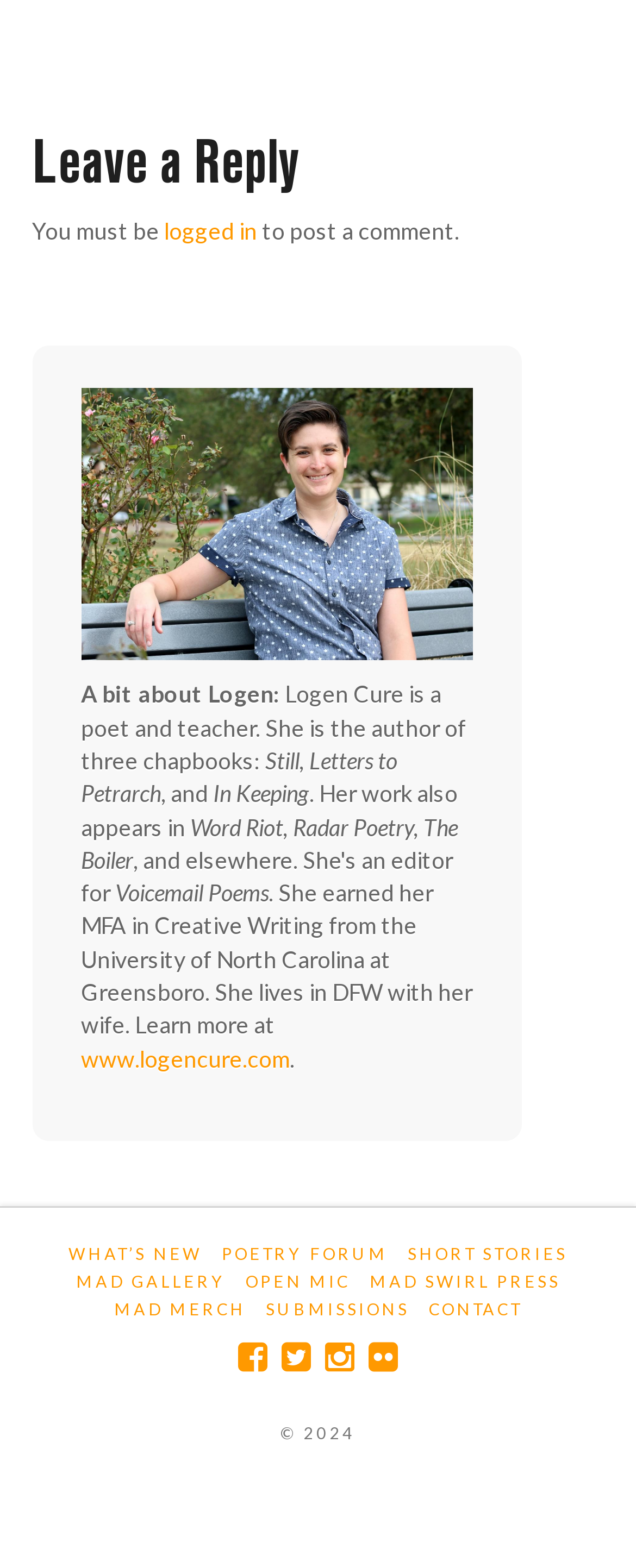Please specify the bounding box coordinates of the clickable region necessary for completing the following instruction: "Check the 'CONTACT' page". The coordinates must consist of four float numbers between 0 and 1, i.e., [left, top, right, bottom].

[0.674, 0.826, 0.821, 0.844]